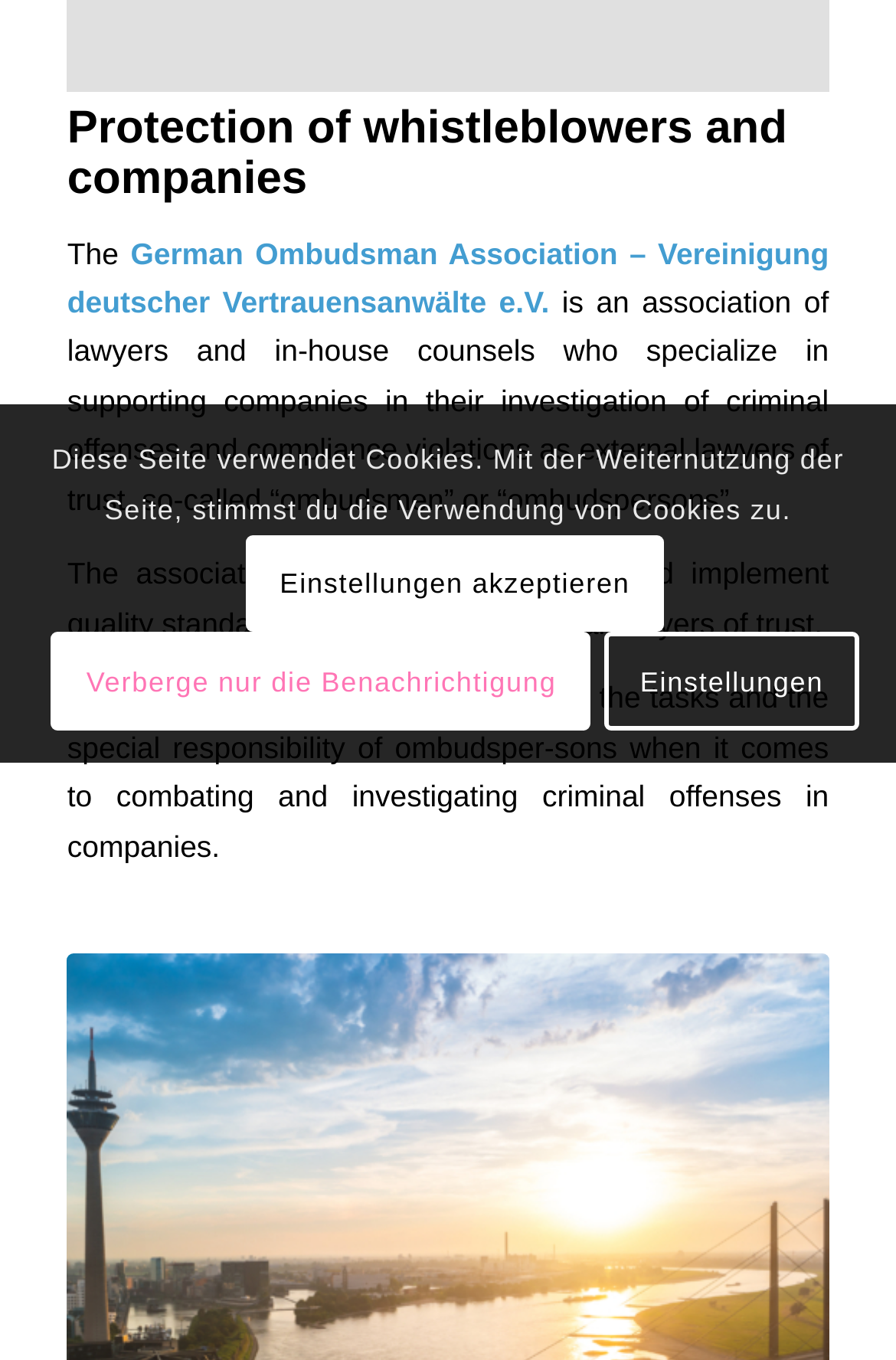Identify the bounding box of the UI element described as follows: "Einstellungen". Provide the coordinates as four float numbers in the range of 0 to 1 [left, top, right, bottom].

[0.675, 0.465, 0.958, 0.537]